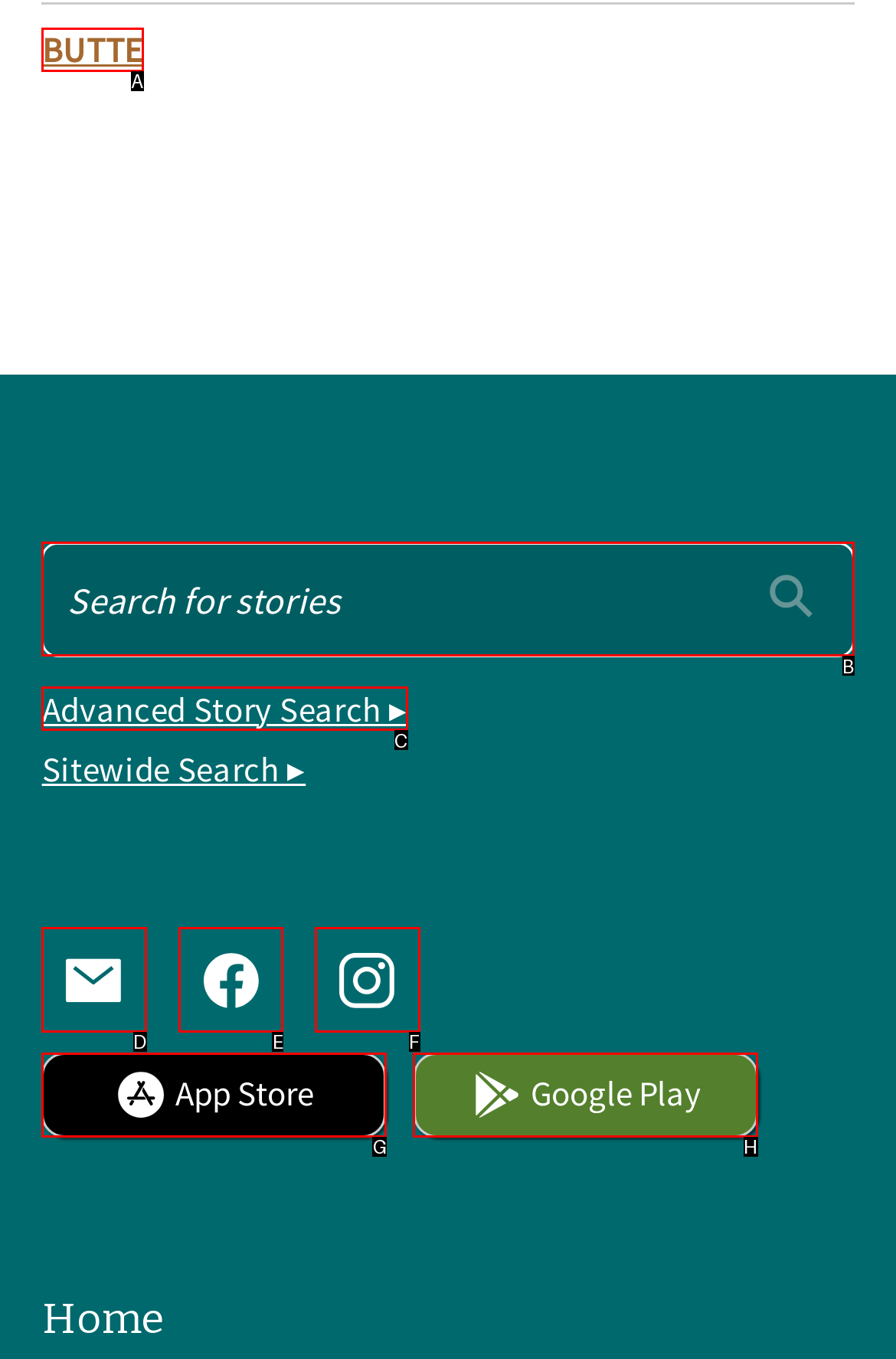Choose the letter of the option that needs to be clicked to perform the task: Search for something. Answer with the letter.

B